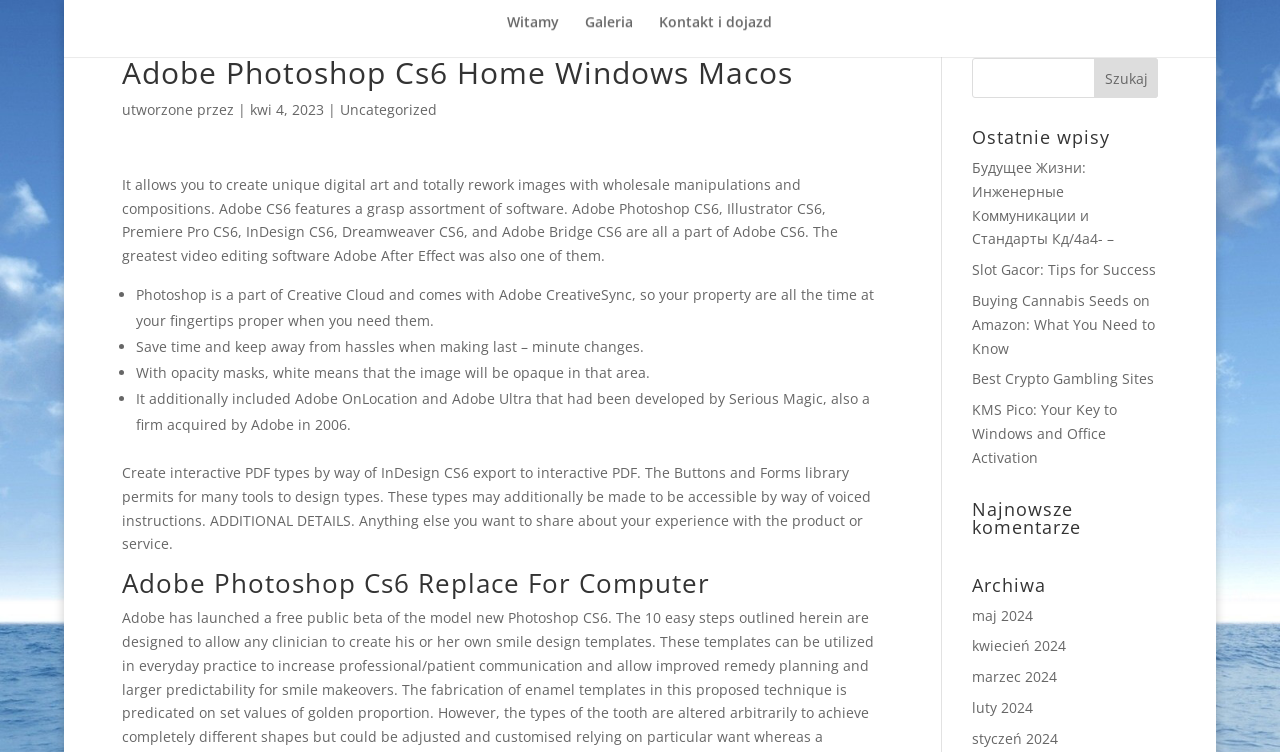Given the element description, predict the bounding box coordinates in the format (top-left x, top-left y, bottom-right x, bottom-right y). Make sure all values are between 0 and 1. Here is the element description: marzec 2024

[0.759, 0.887, 0.826, 0.912]